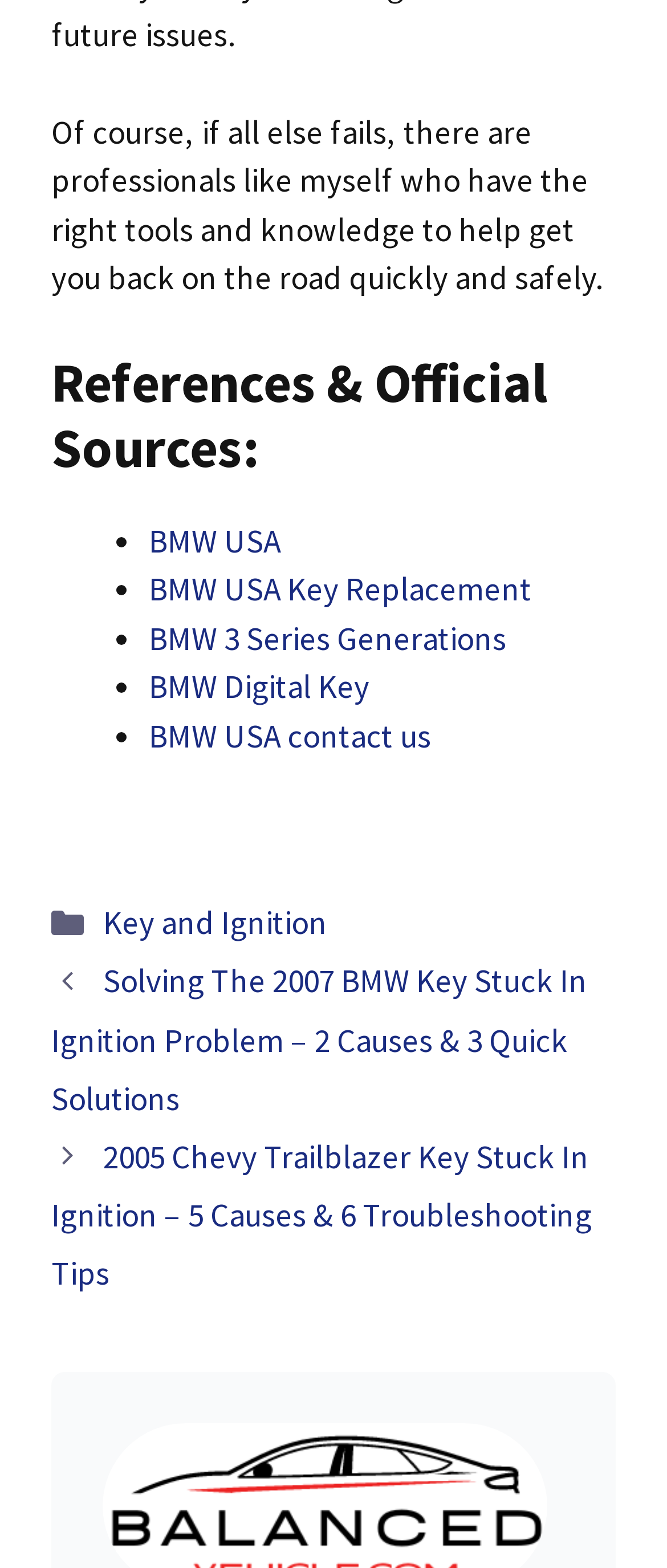Please determine the bounding box coordinates of the clickable area required to carry out the following instruction: "Click on the 'BMW USA' link". The coordinates must be four float numbers between 0 and 1, represented as [left, top, right, bottom].

[0.223, 0.331, 0.421, 0.358]